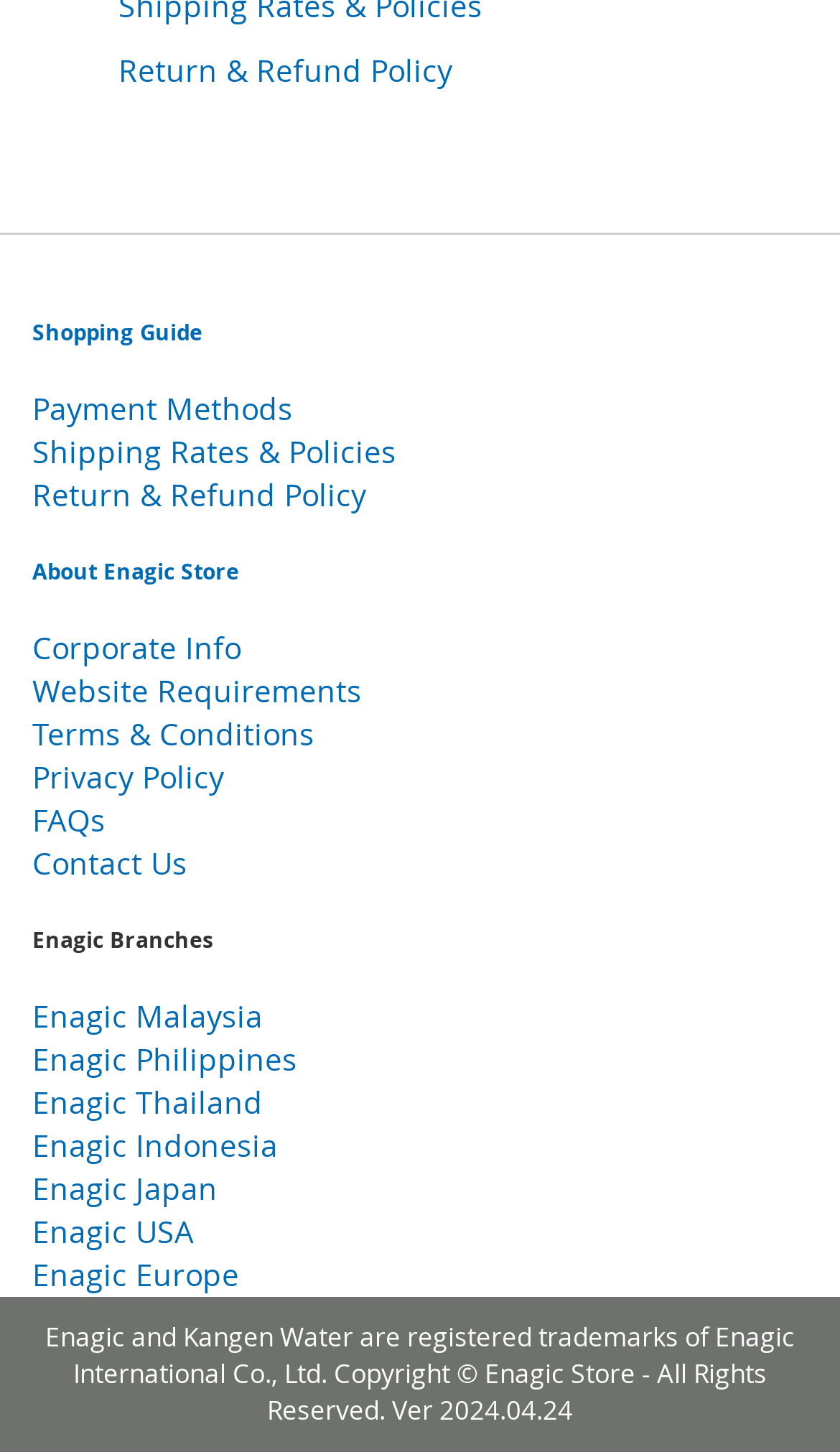Determine the bounding box coordinates for the UI element matching this description: "About Enagic Store".

[0.038, 0.383, 0.285, 0.404]